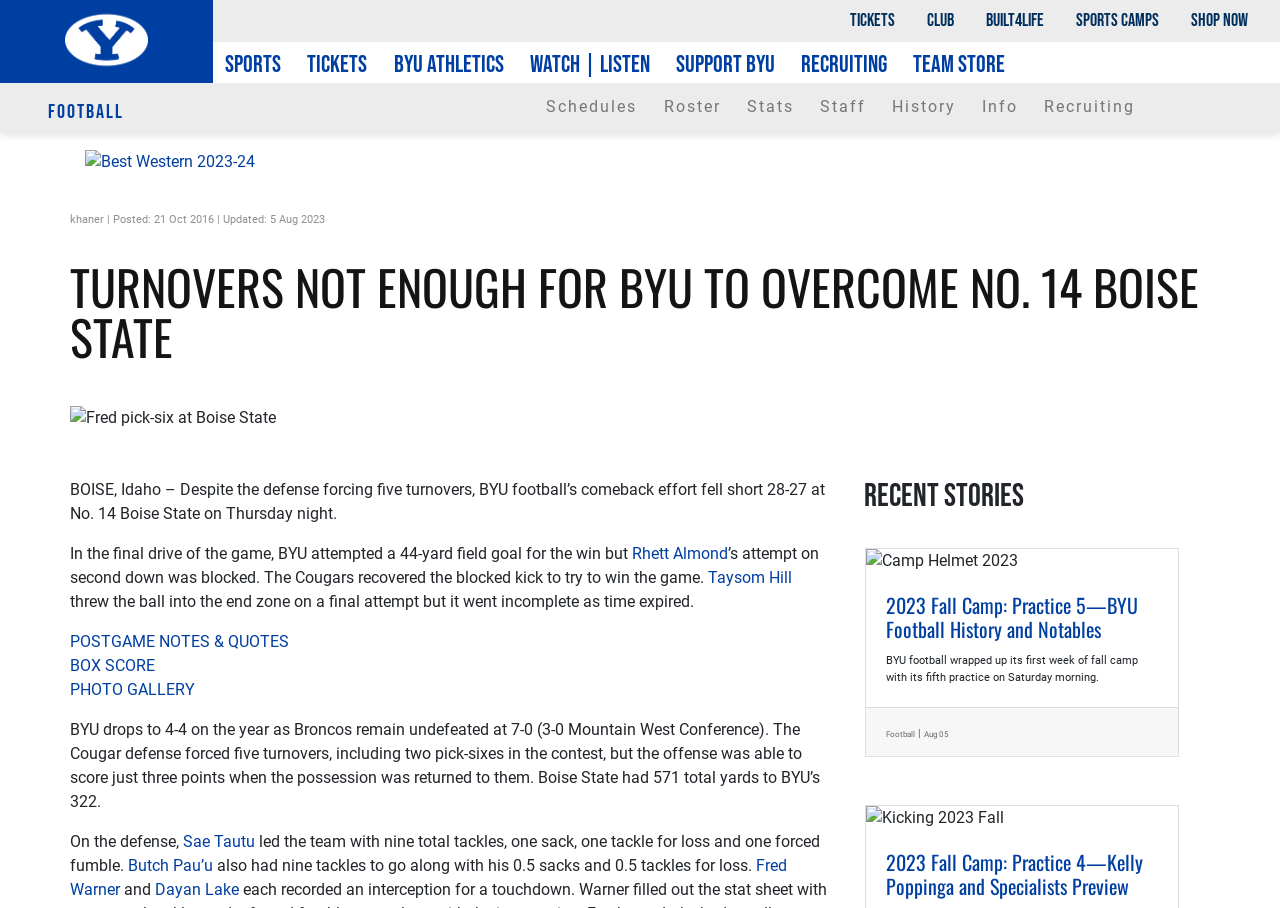Please give the bounding box coordinates of the area that should be clicked to fulfill the following instruction: "Click on POSTGAME NOTES & QUOTES". The coordinates should be in the format of four float numbers from 0 to 1, i.e., [left, top, right, bottom].

[0.055, 0.696, 0.226, 0.717]